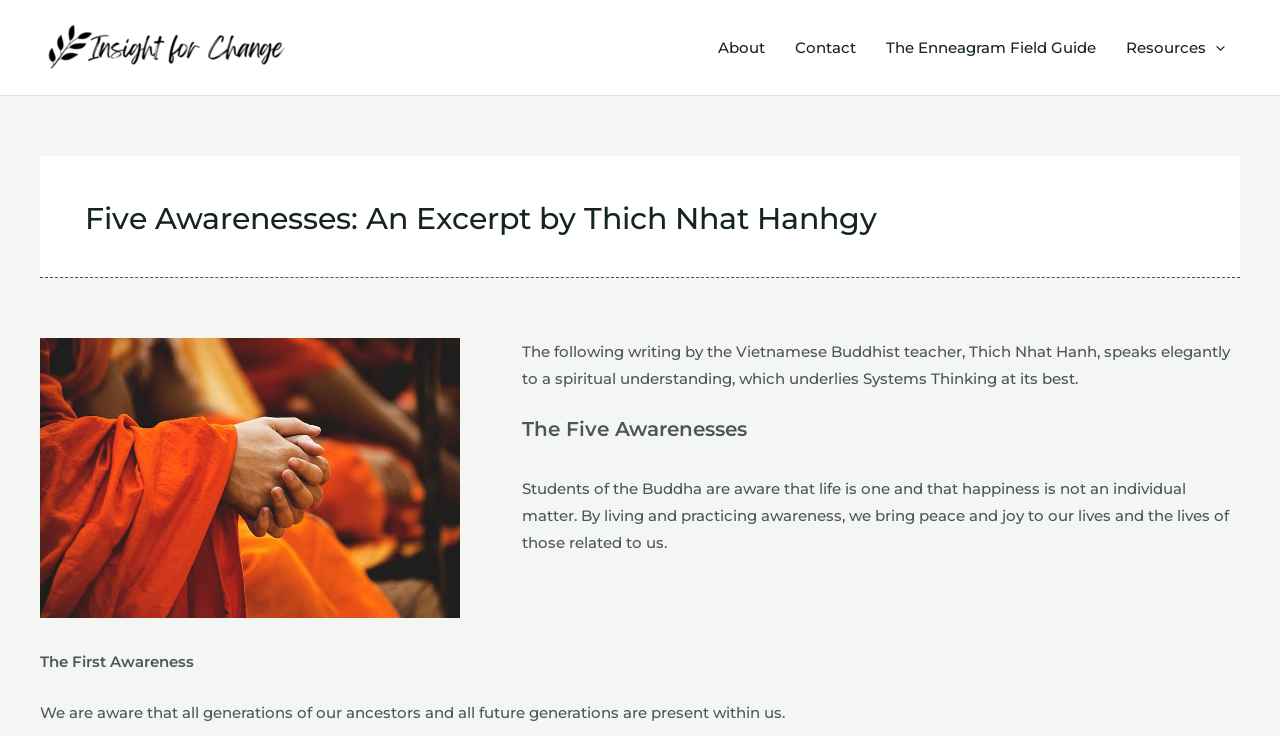What is the title of the excerpt?
Refer to the screenshot and deliver a thorough answer to the question presented.

The title of the excerpt is mentioned in the text 'Five Awarenesses: An Excerpt by Thich Nhat Hanhgy'.